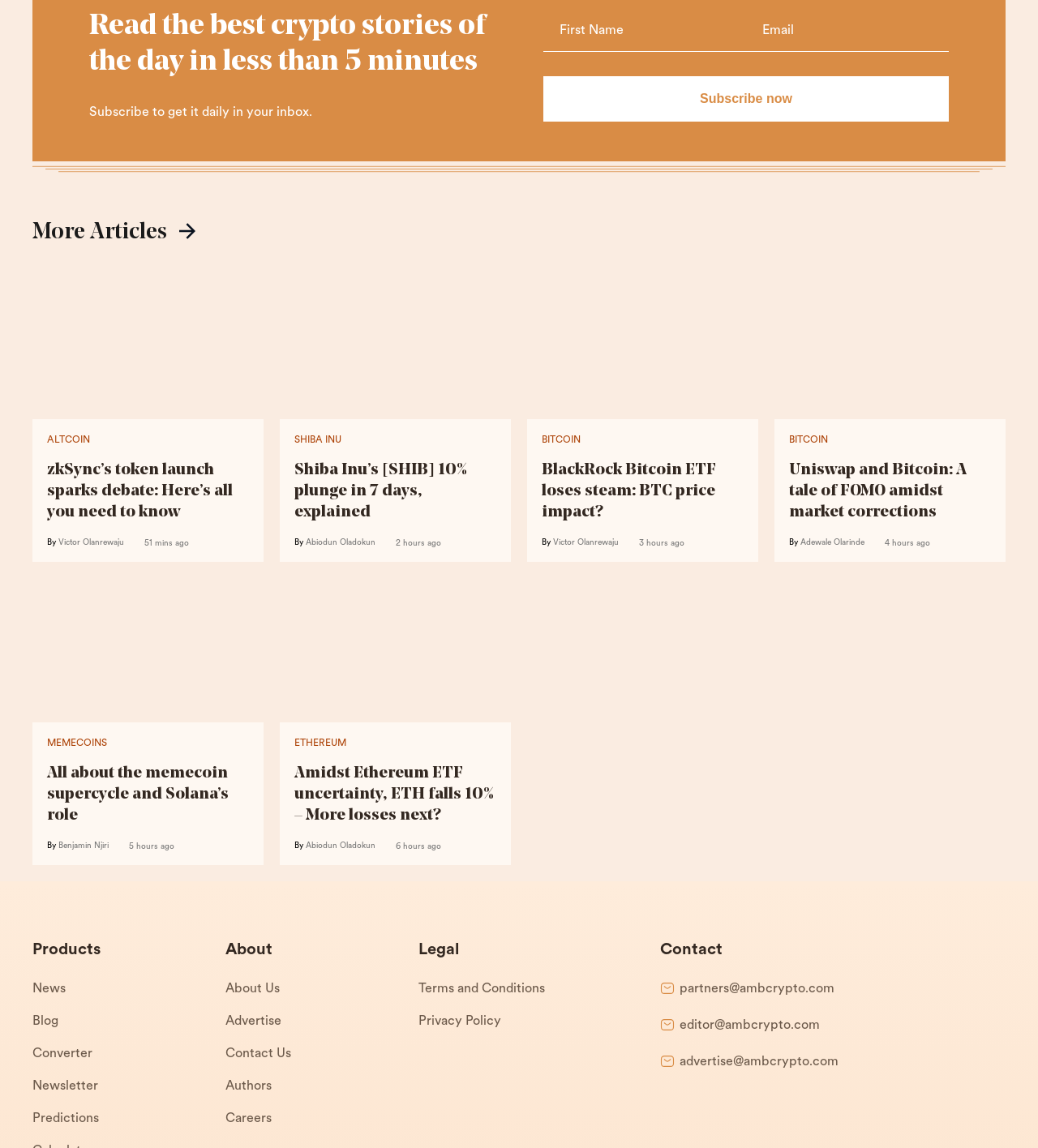What is the topic of the article 'zkSync’s token launch sparks debate: Here’s all you need to know'?
Based on the image, provide a one-word or brief-phrase response.

zkSync token launch